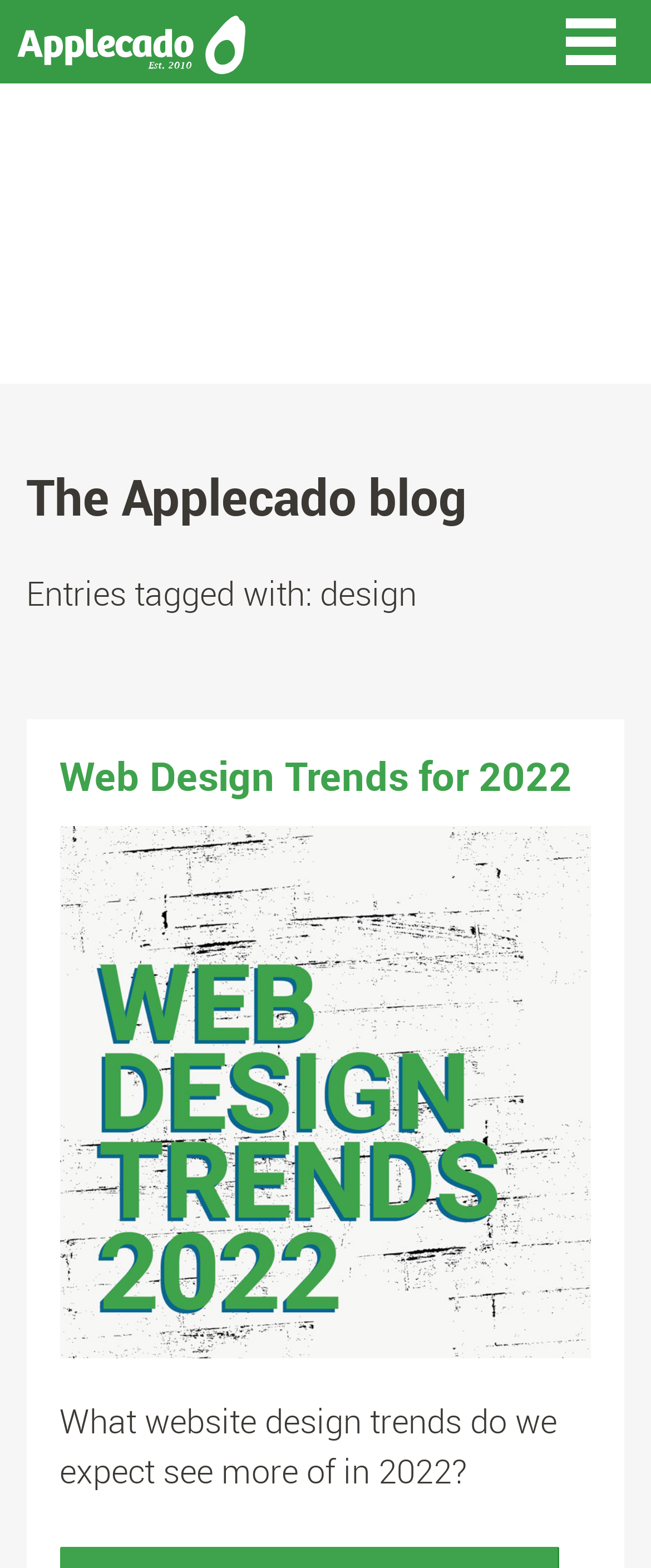What is the topic of the blog posts listed?
By examining the image, provide a one-word or phrase answer.

design